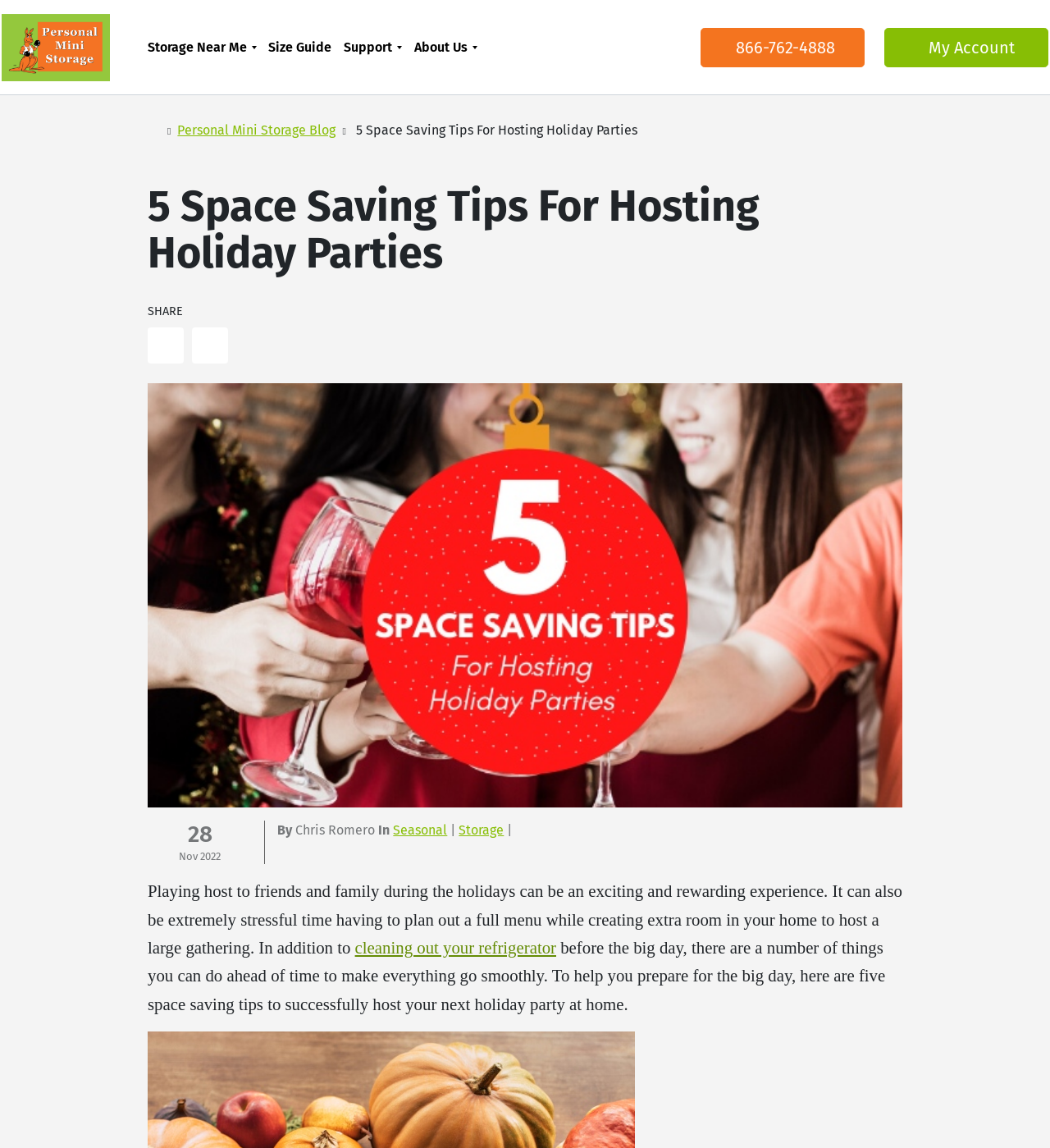Determine the bounding box coordinates of the region I should click to achieve the following instruction: "Visit 'Personal Mini Storage' website". Ensure the bounding box coordinates are four float numbers between 0 and 1, i.e., [left, top, right, bottom].

[0.05, 0.008, 0.206, 0.074]